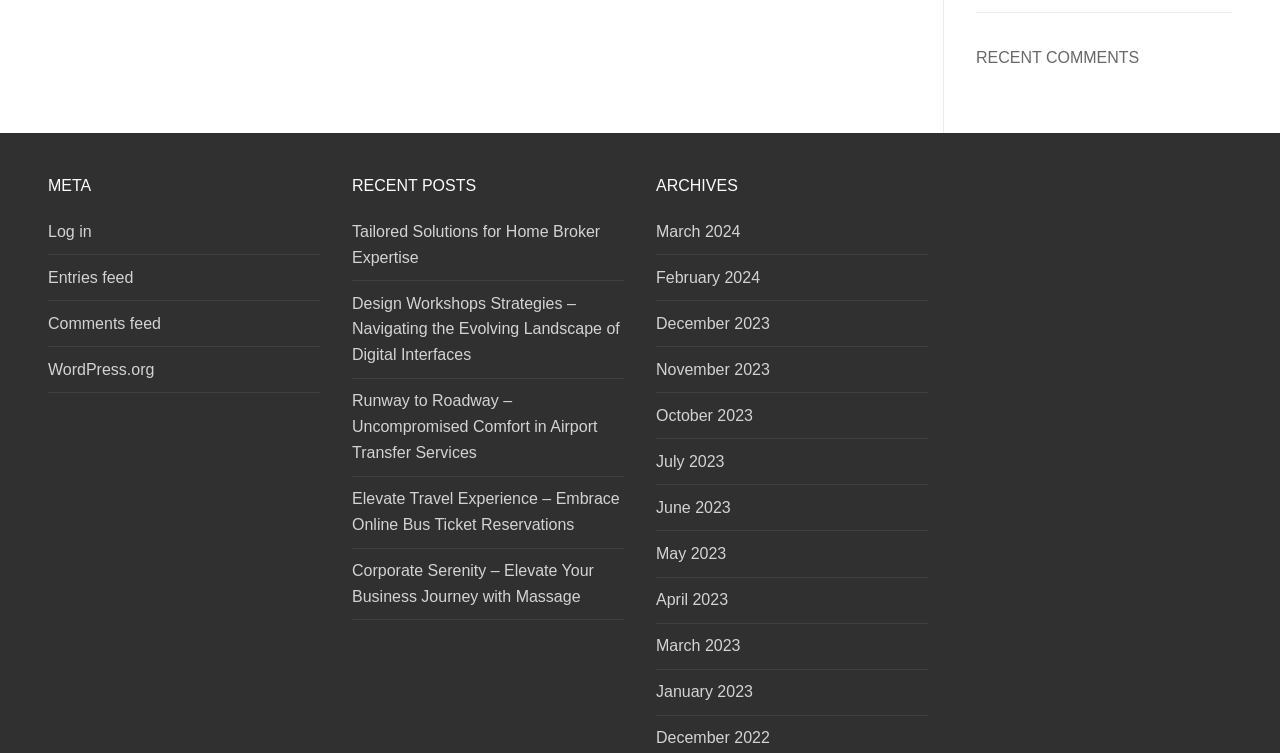Highlight the bounding box coordinates of the element that should be clicked to carry out the following instruction: "View archives for March 2024". The coordinates must be given as four float numbers ranging from 0 to 1, i.e., [left, top, right, bottom].

[0.512, 0.29, 0.725, 0.339]